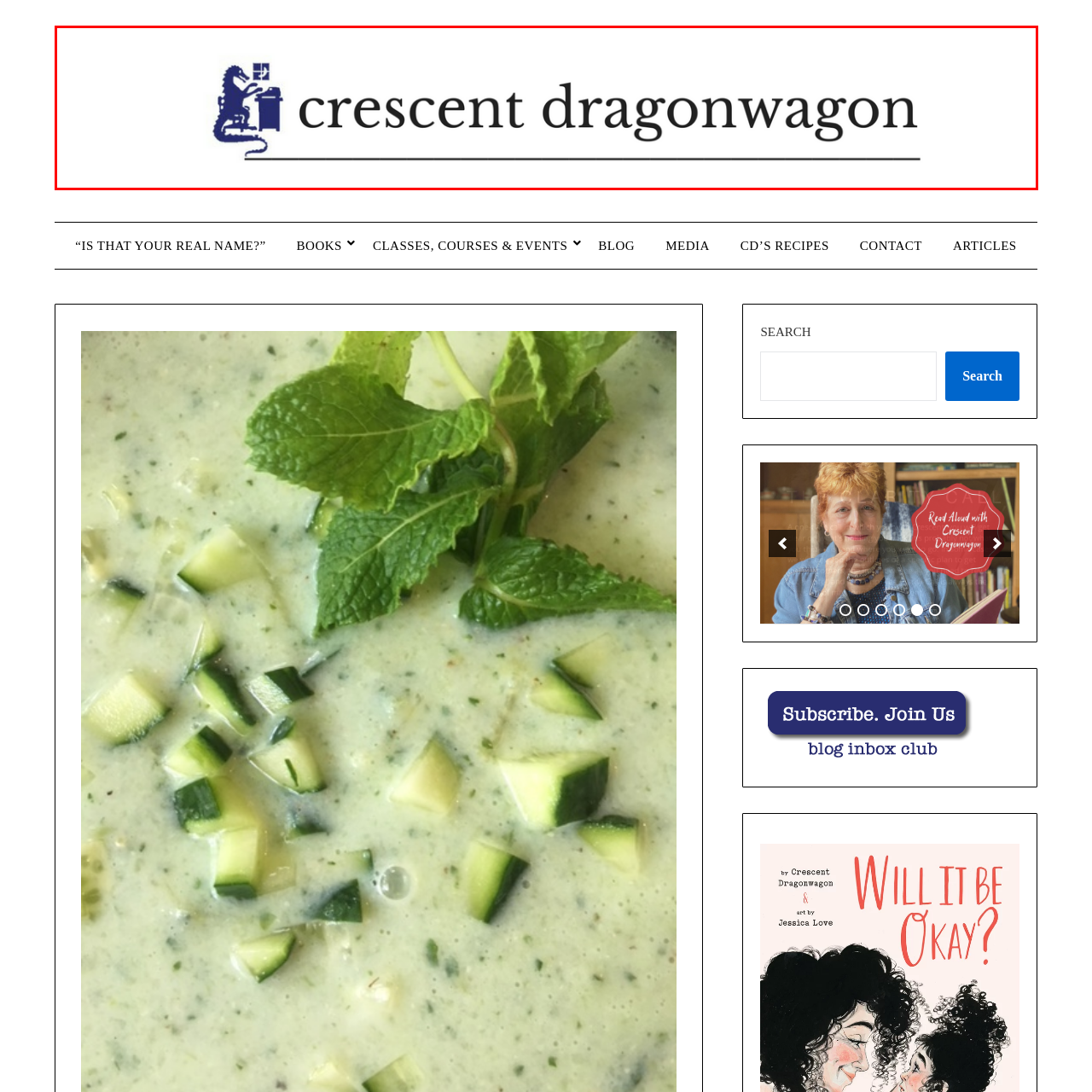What type of font is used for the text in the logo?
Review the image marked by the red bounding box and deliver a detailed response to the question.

The caption describes the text as being presented in a classic serif font, which exudes sophistication and charm.